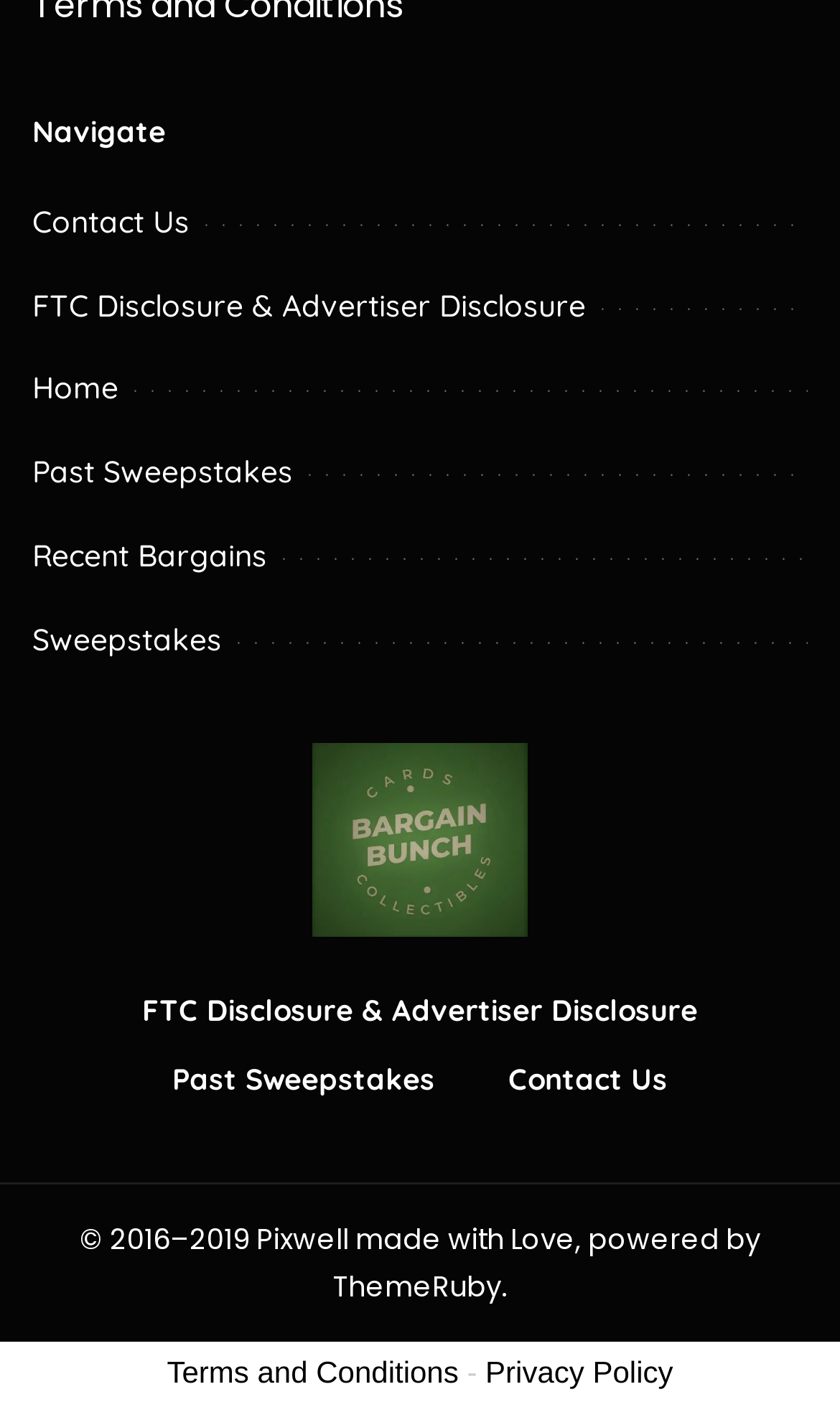What is the name of the website?
Using the screenshot, give a one-word or short phrase answer.

BargainBunch